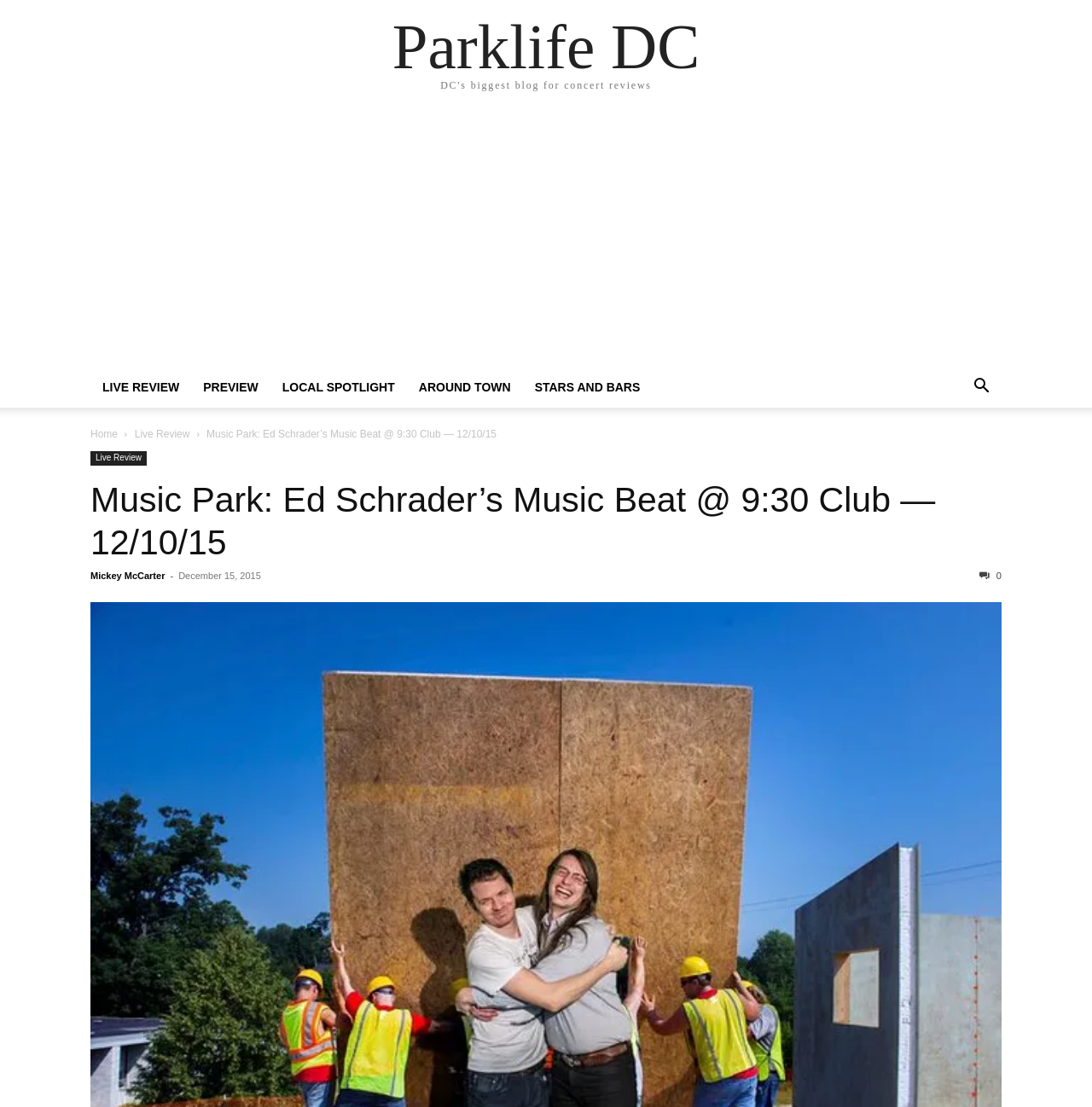Summarize the webpage with intricate details.

The webpage appears to be a music review article from Parklife DC, a music blog. At the top, there is a link to the website's homepage, "Parklife DC", situated near the top left corner. Below it, there is a large advertisement iframe that spans almost the entire width of the page.

The main content of the page is divided into sections, with a row of links at the top, including "LIVE REVIEW", "PREVIEW", "LOCAL SPOTLIGHT", "AROUND TOWN", and "STARS AND BARS". These links are positioned horizontally, with "LIVE REVIEW" on the left and "STARS AND BARS" on the right.

Below these links, there is a search button located at the top right corner. Underneath, there are more links, including "Home" and "Live Review", which are positioned horizontally.

The main article title, "Music Park: Ed Schrader’s Music Beat @ 9:30 Club — 12/10/15", is displayed prominently in the middle of the page, with the author's name, "Mickey McCarter", and the date "December 15, 2015" written below it. There is also a share button on the right side of the author's name.

The article itself appears to be a review of Ed Schrader's Music Beat's performance at the 9:30 Club on December 10, 2015. The text is not provided in the accessibility tree, but it likely contains a detailed account of the event.